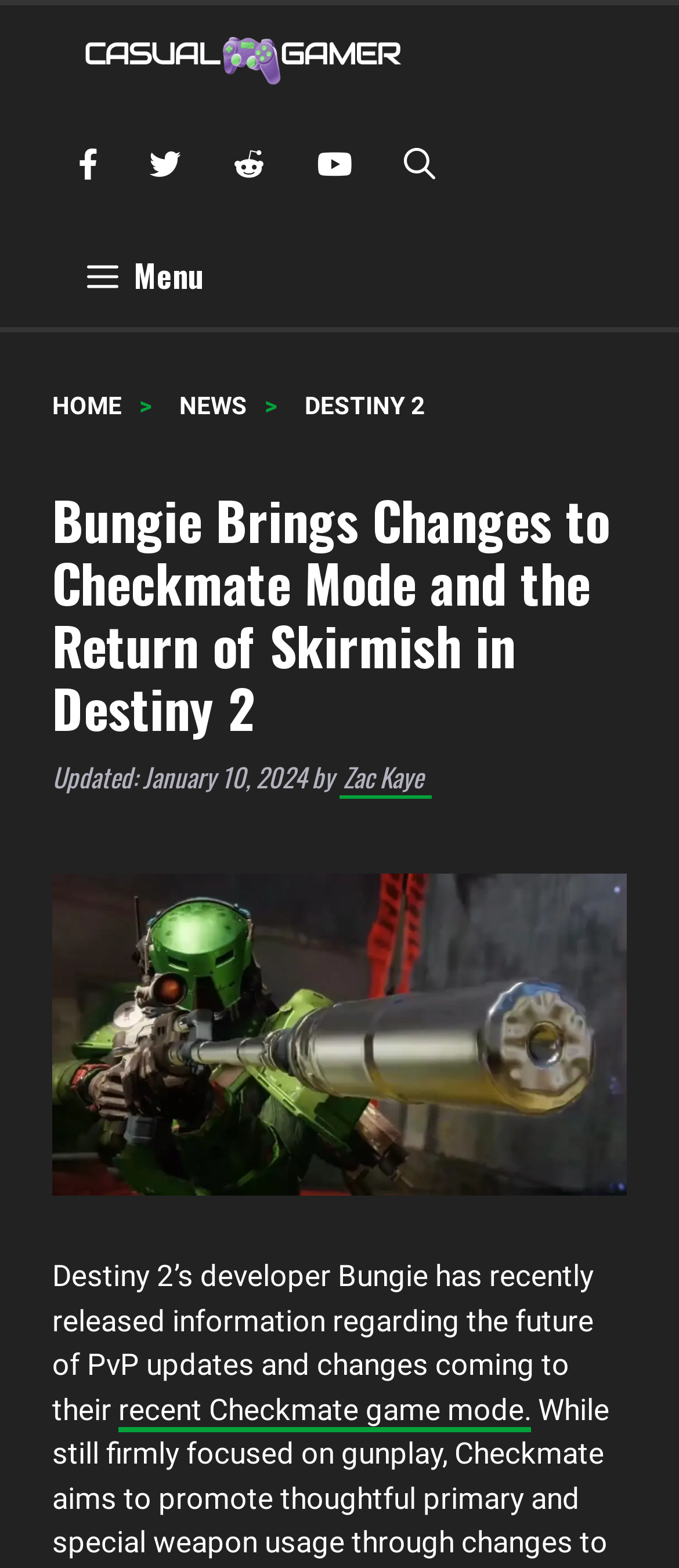Find the bounding box coordinates of the element to click in order to complete this instruction: "Open the menu". The bounding box coordinates must be four float numbers between 0 and 1, denoted as [left, top, right, bottom].

[0.077, 0.142, 0.351, 0.209]